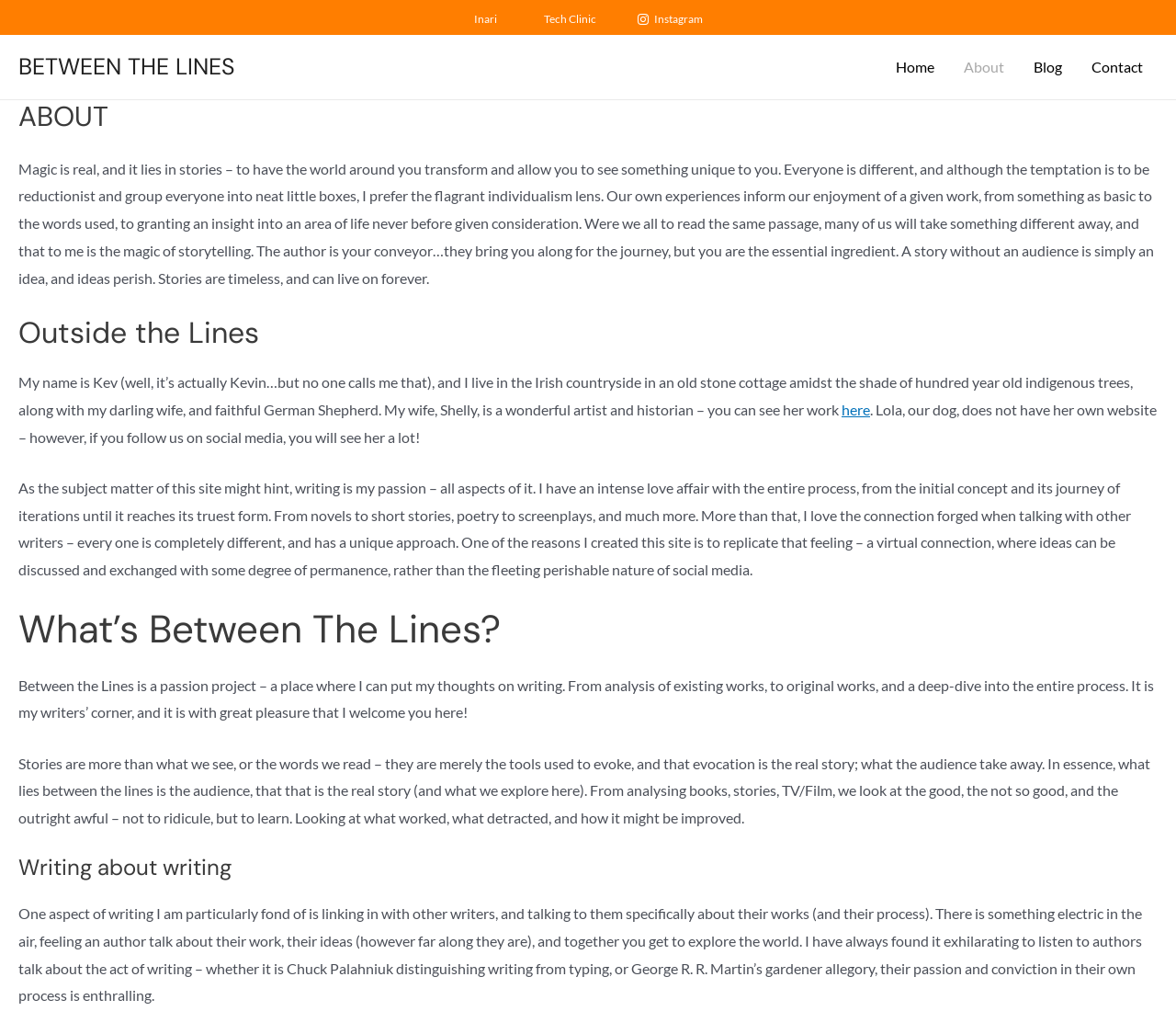Provide the bounding box coordinates of the HTML element described by the text: "Tech Clinic".

[0.457, 0.006, 0.511, 0.031]